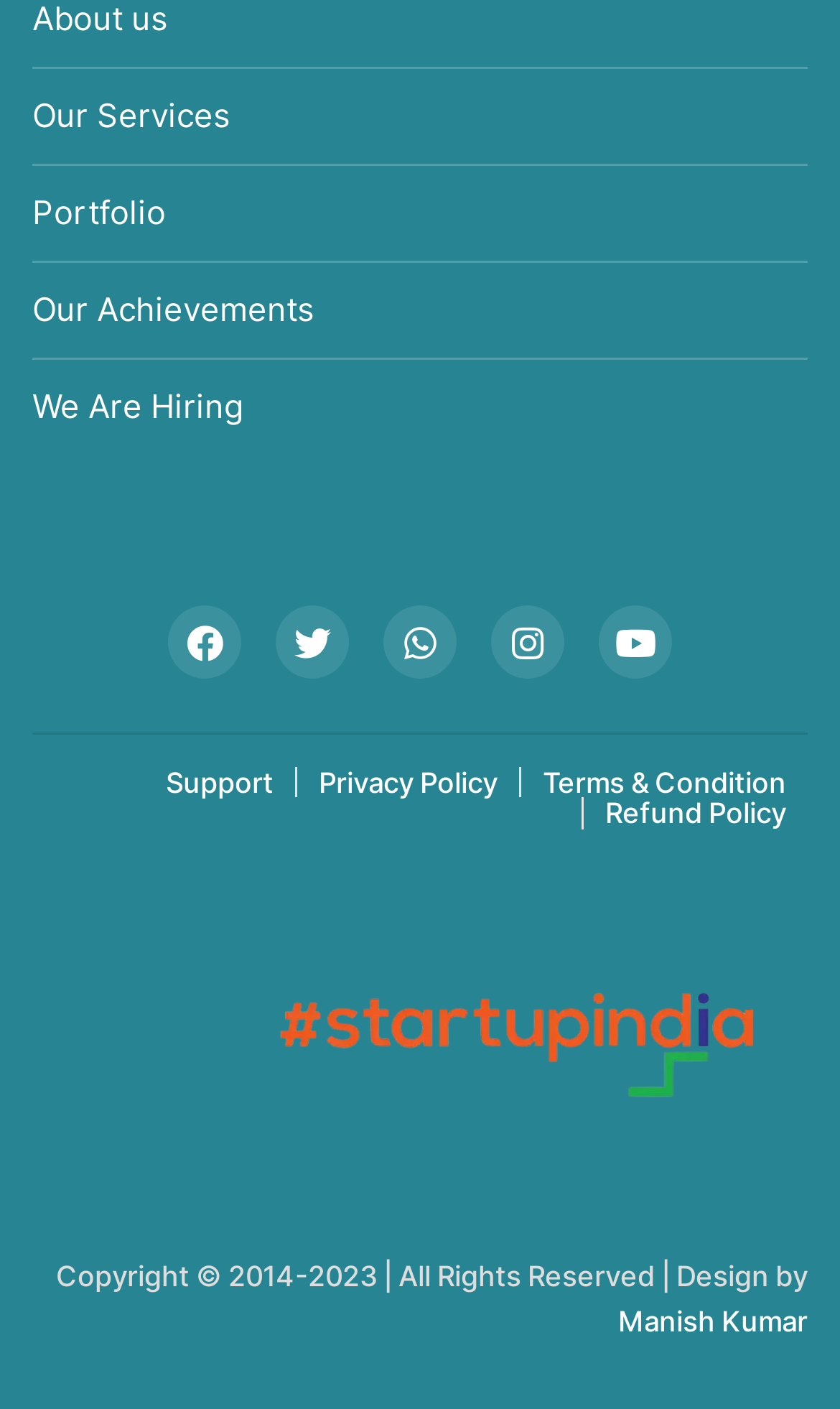Pinpoint the bounding box coordinates of the area that must be clicked to complete this instruction: "Click on the Facebook icon".

[0.2, 0.43, 0.287, 0.482]